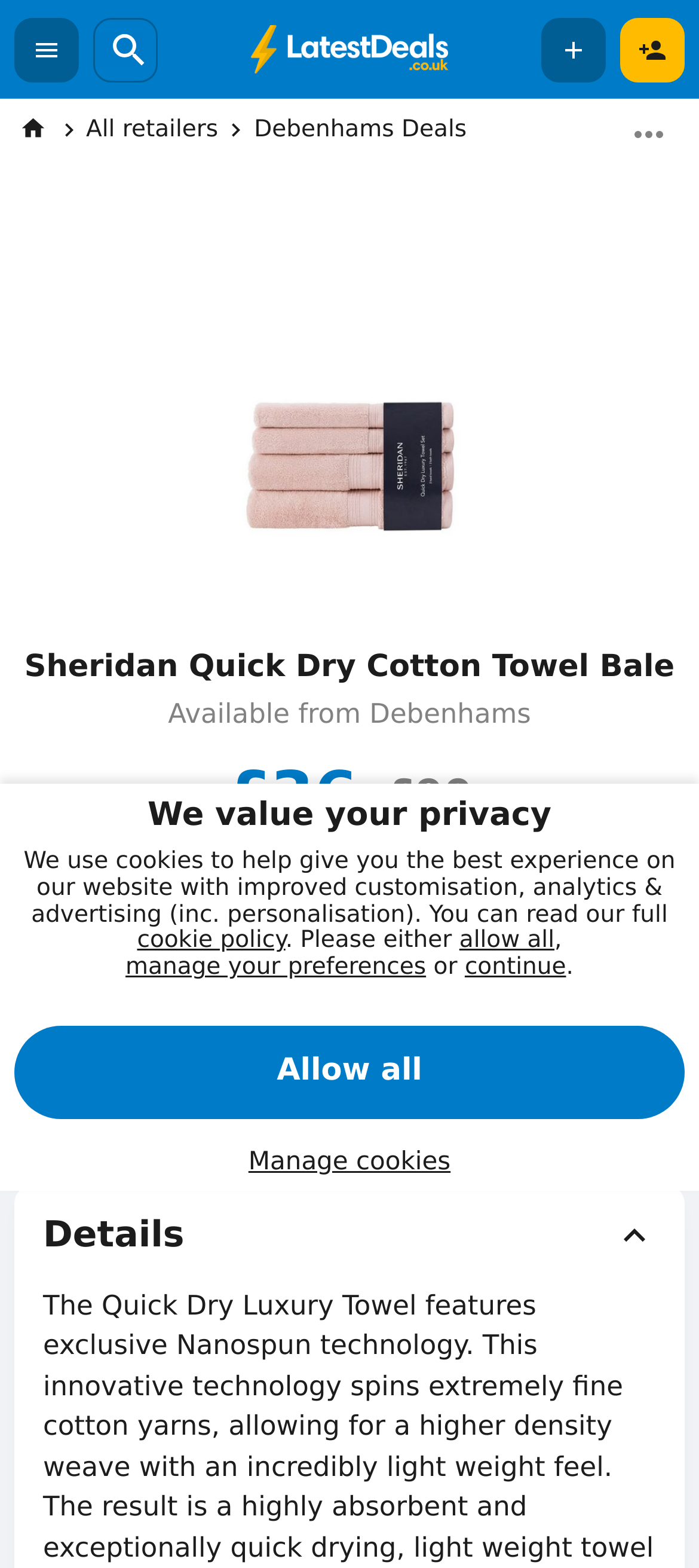Kindly determine the bounding box coordinates for the area that needs to be clicked to execute this instruction: "Search for deals".

[0.133, 0.011, 0.226, 0.052]